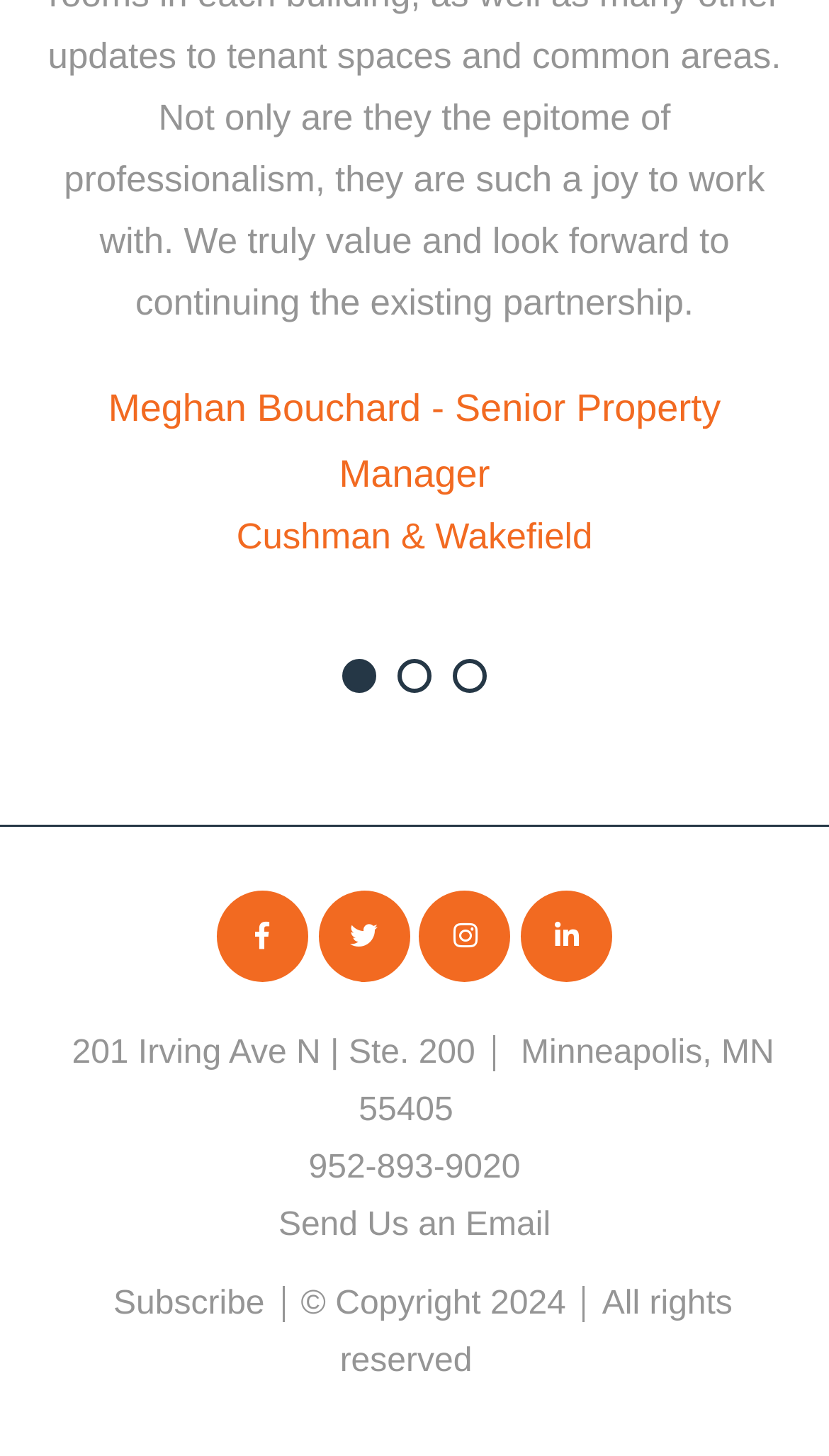What is the phone number of the office?
Please interpret the details in the image and answer the question thoroughly.

I searched for the phone number by looking at the links in the contentinfo section, and the link with the text '952-893-9020' seems to be the phone number of the office.